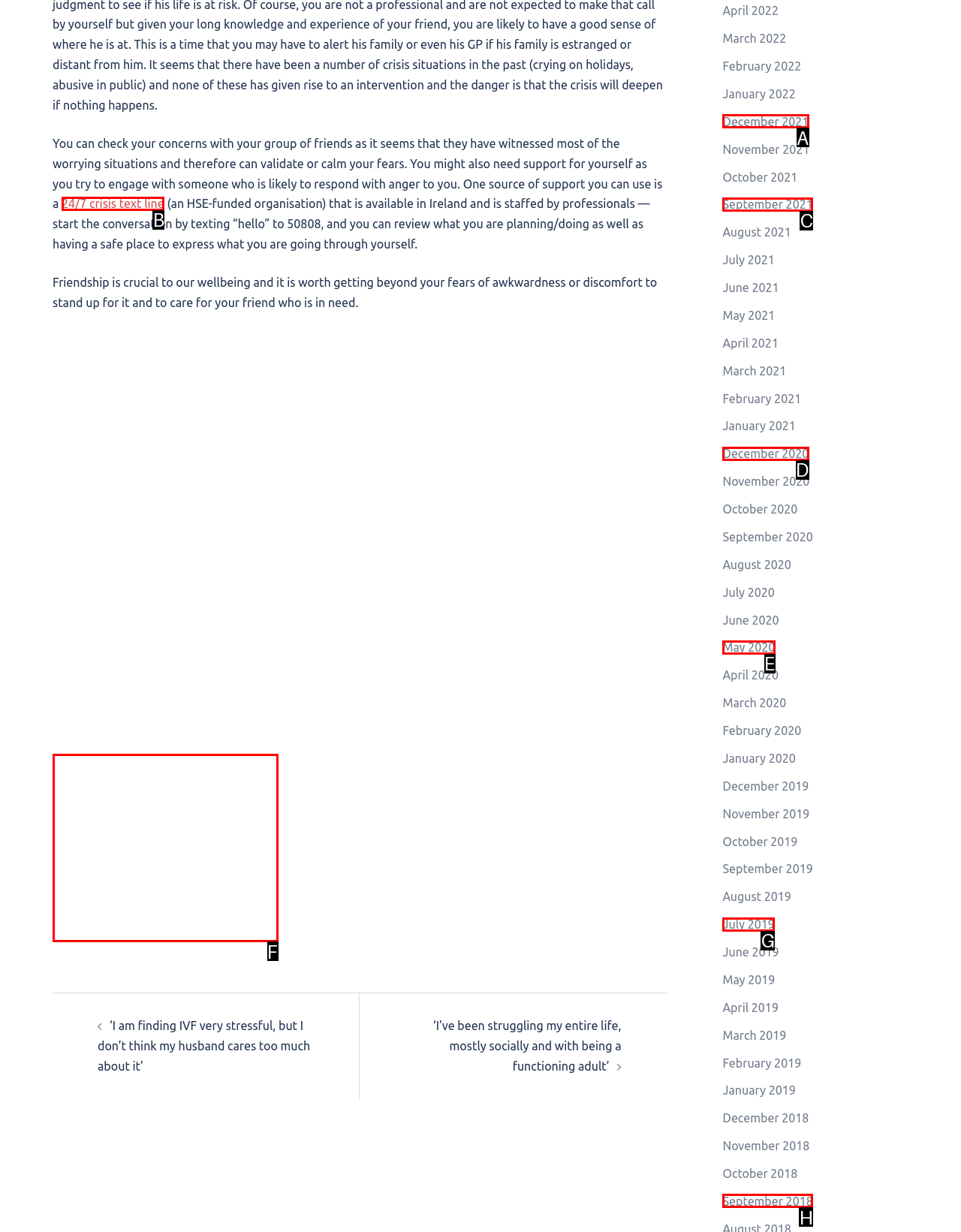Based on the description: 24/7 crisis text line, identify the matching HTML element. Reply with the letter of the correct option directly.

B